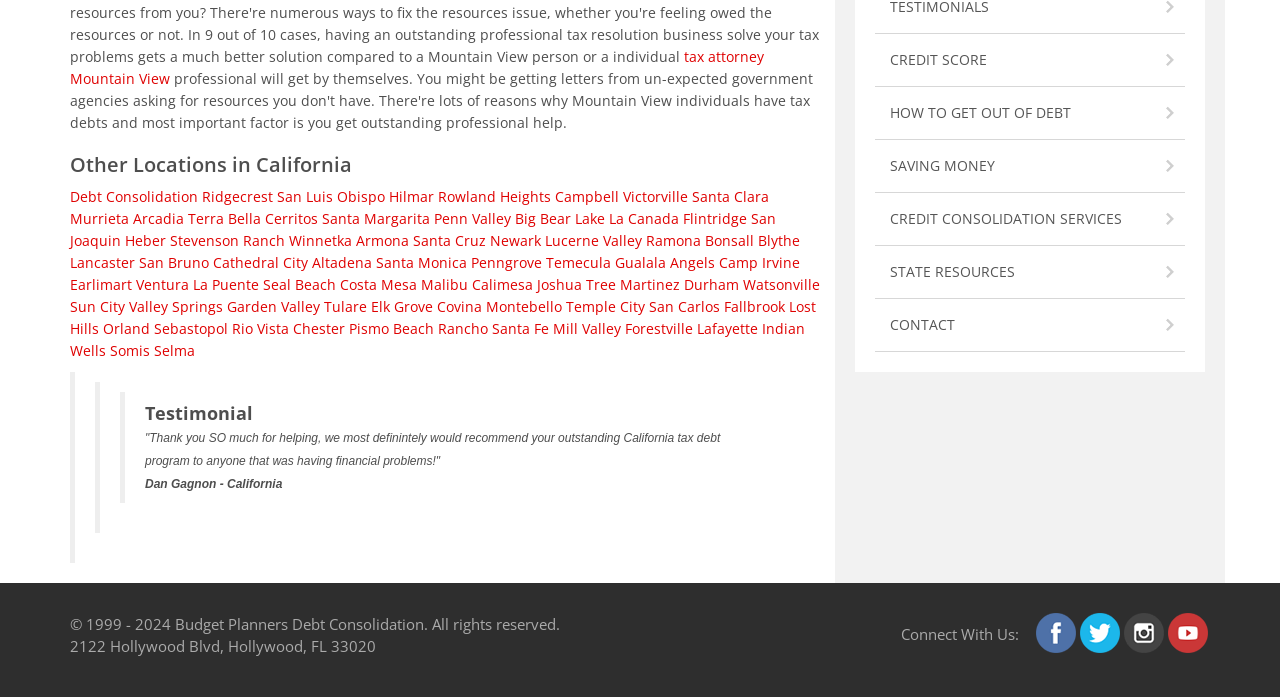Please specify the coordinates of the bounding box for the element that should be clicked to carry out this instruction: "Go to 'Santa Clara'". The coordinates must be four float numbers between 0 and 1, formatted as [left, top, right, bottom].

[0.541, 0.269, 0.601, 0.296]